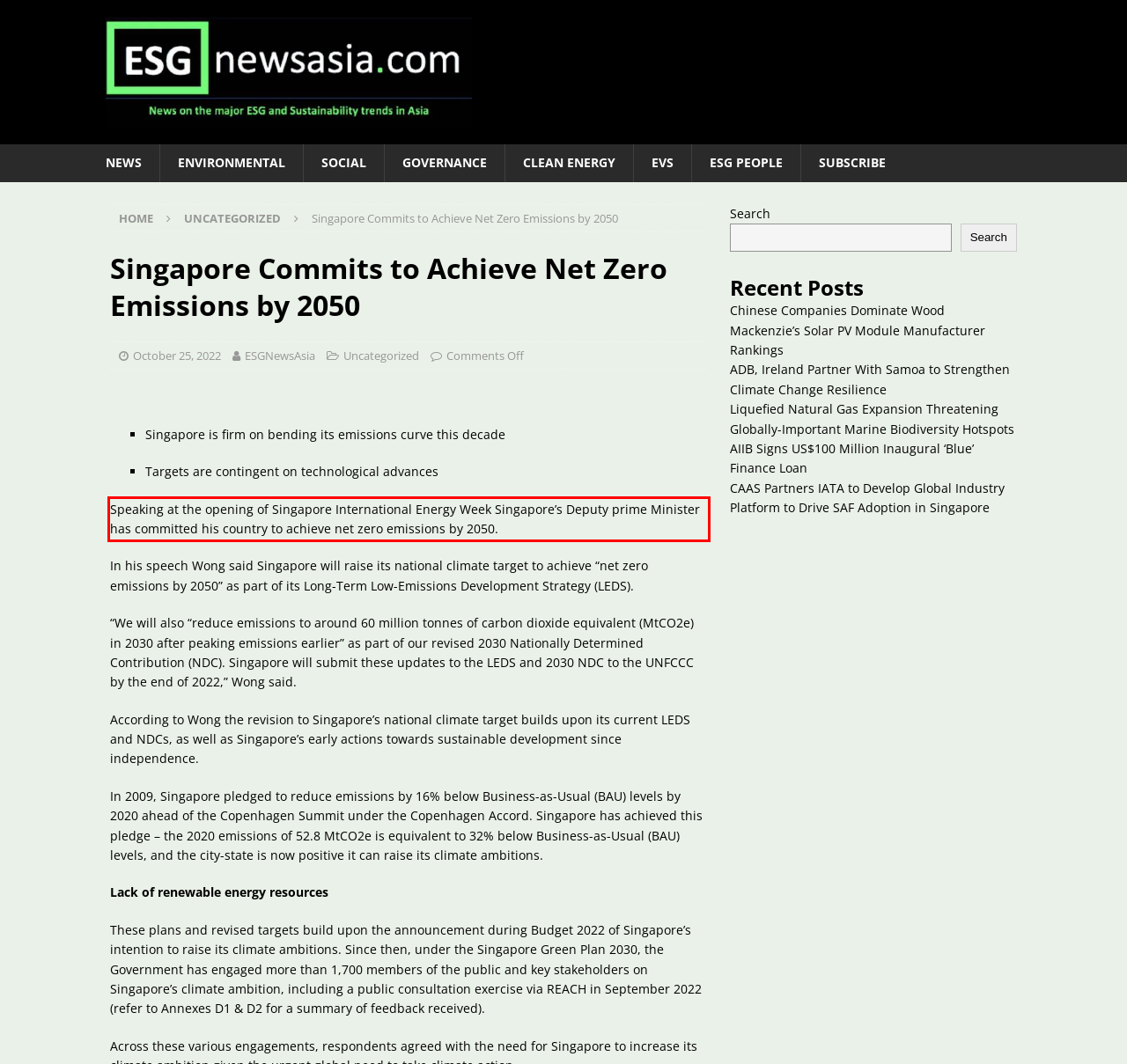In the screenshot of the webpage, find the red bounding box and perform OCR to obtain the text content restricted within this red bounding box.

Speaking at the opening of Singapore International Energy Week Singapore’s Deputy prime Minister has committed his country to achieve net zero emissions by 2050.